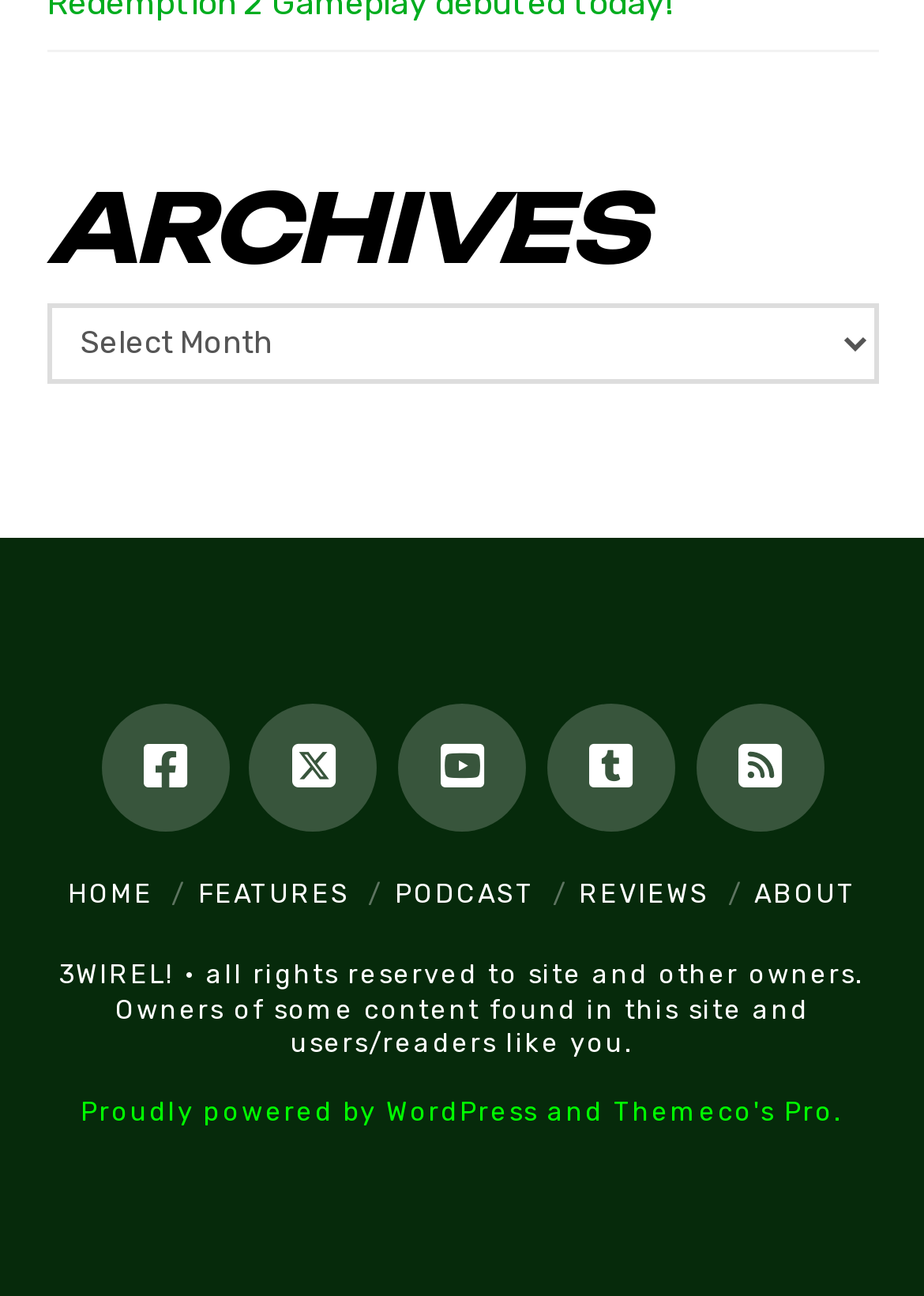Please identify the bounding box coordinates of the region to click in order to complete the given instruction: "Go to home page". The coordinates should be four float numbers between 0 and 1, i.e., [left, top, right, bottom].

[0.073, 0.678, 0.165, 0.702]